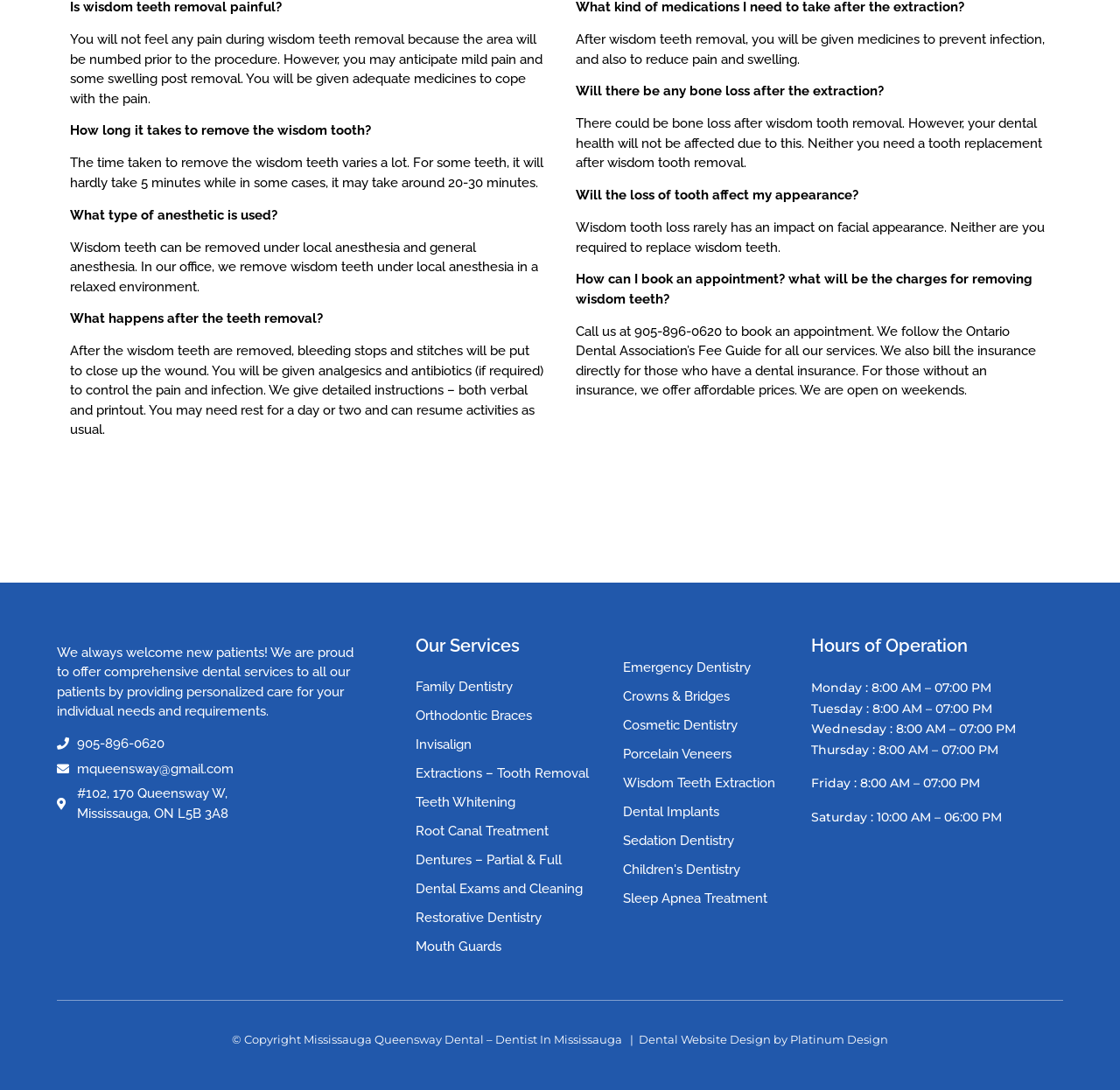Pinpoint the bounding box coordinates of the element you need to click to execute the following instruction: "Click the 'Family Dentistry' link to explore the service". The bounding box should be represented by four float numbers between 0 and 1, in the format [left, top, right, bottom].

[0.371, 0.622, 0.533, 0.639]